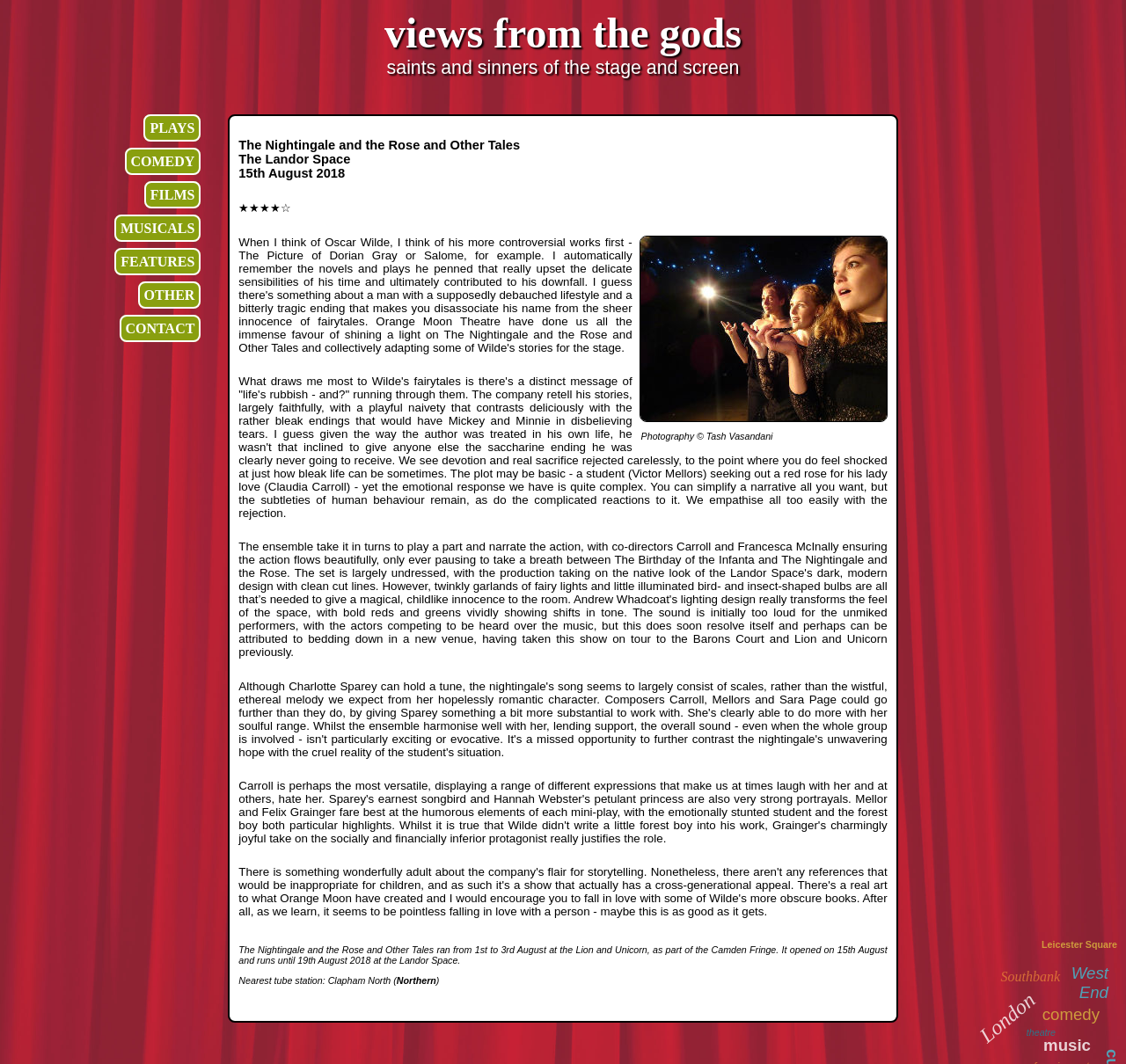Find the bounding box coordinates of the UI element according to this description: "awakener@celestialwellspring.com".

None